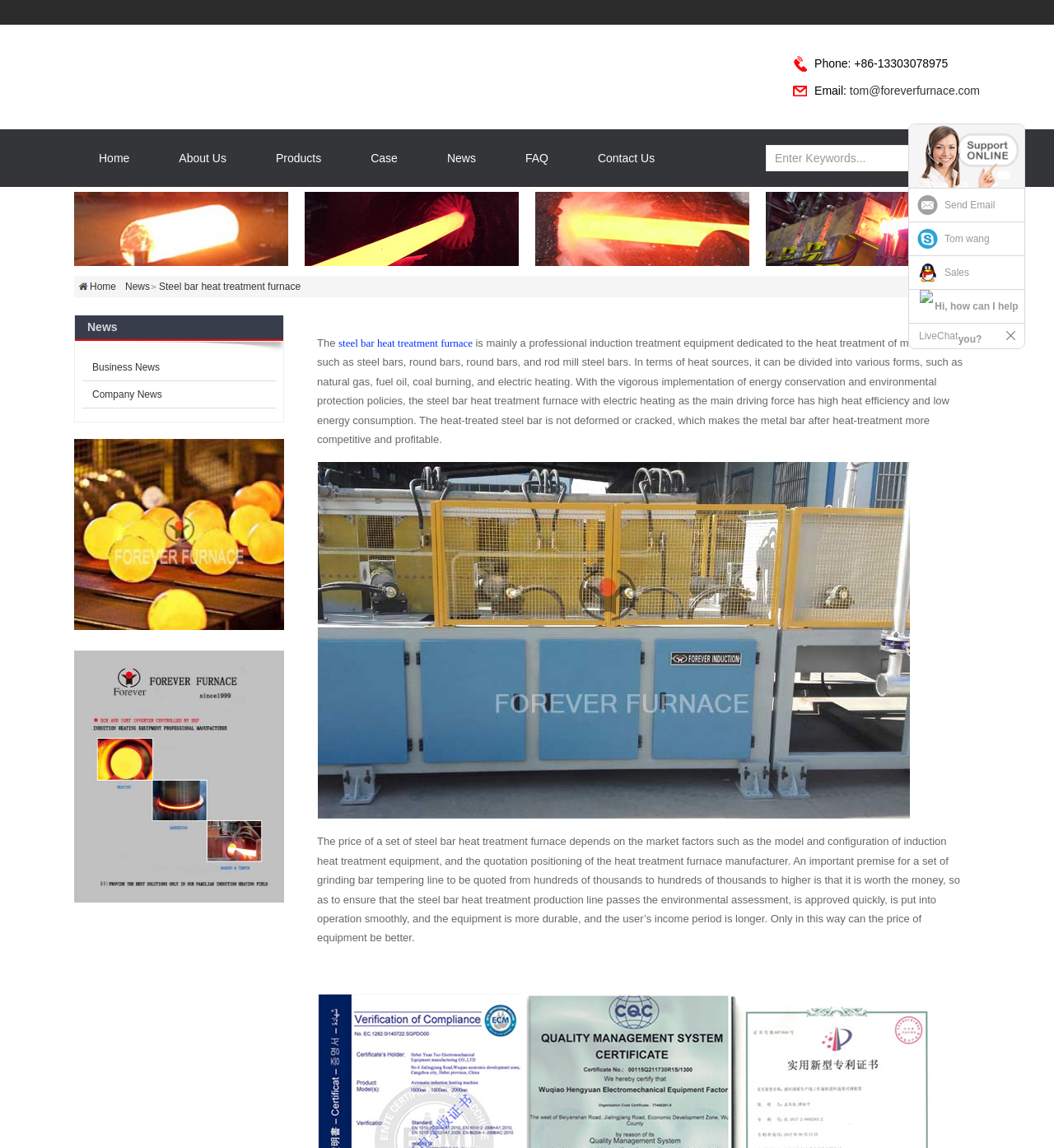How many types of heat sources are mentioned for steel bar heat treatment furnaces?
Using the image as a reference, deliver a detailed and thorough answer to the question.

The webpage mentions four types of heat sources: natural gas, fuel oil, coal burning, and electric heating.